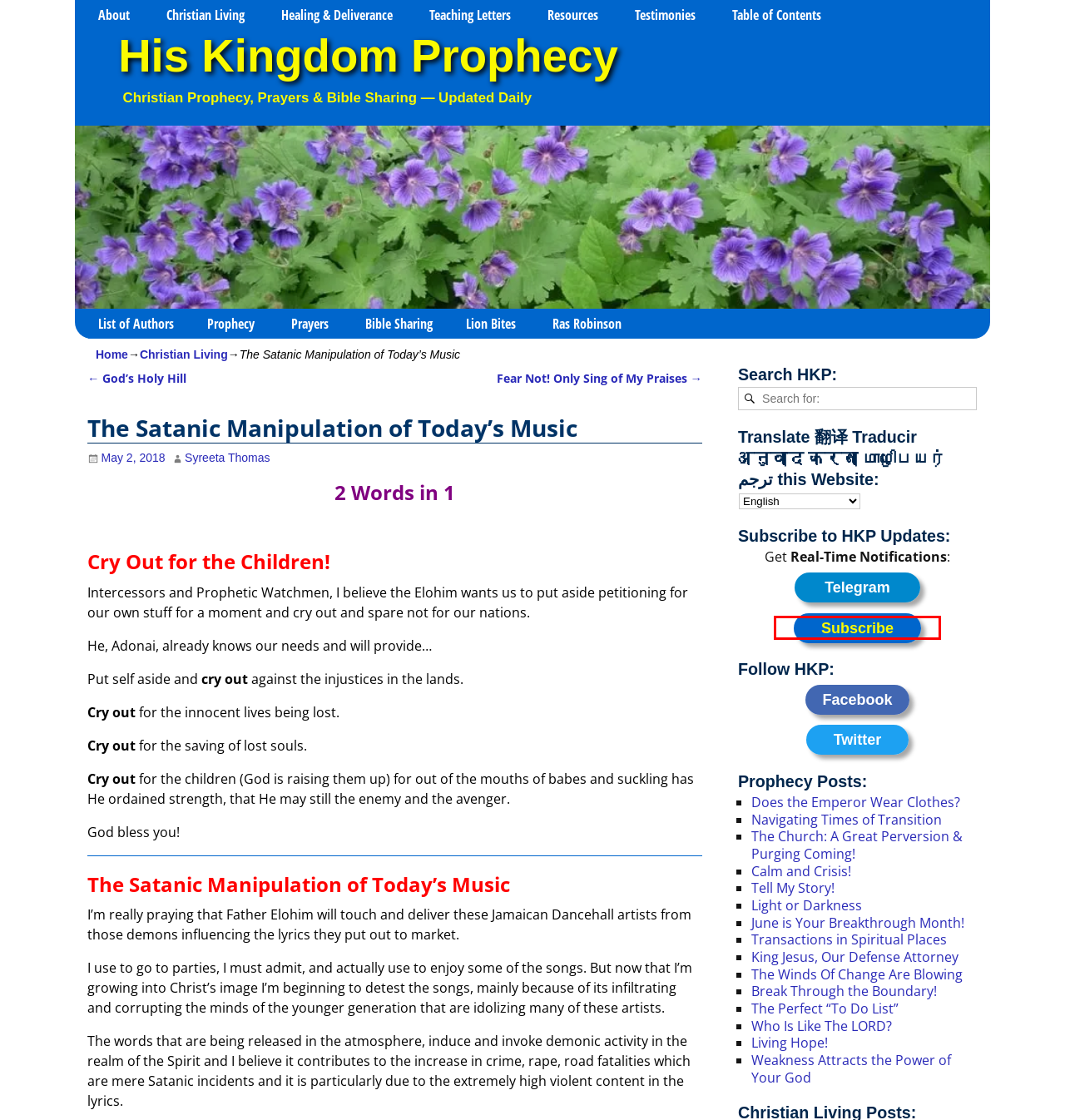You are given a screenshot of a webpage with a red rectangle bounding box around a UI element. Select the webpage description that best matches the new webpage after clicking the element in the bounding box. Here are the candidates:
A. Light or Darkness ~by Joyce D. McGuire
B. June is Your Breakthrough Month! ~by Sandi Holman
C. Calm and Crisis! ~by Mary Lindow
D. All BIBLICAL SHARING Articles † His Kingdom Prophecy
E. Subscribe to His Kingdom Prophecy Website † His Kingdom Prophecy
F. Fear Not! Only Sing of My Praises ~by Veronika West
G. Does the Emperor Wear Clothes? ~by Stephen Hanson
H. His Kingdom Prophecy

E